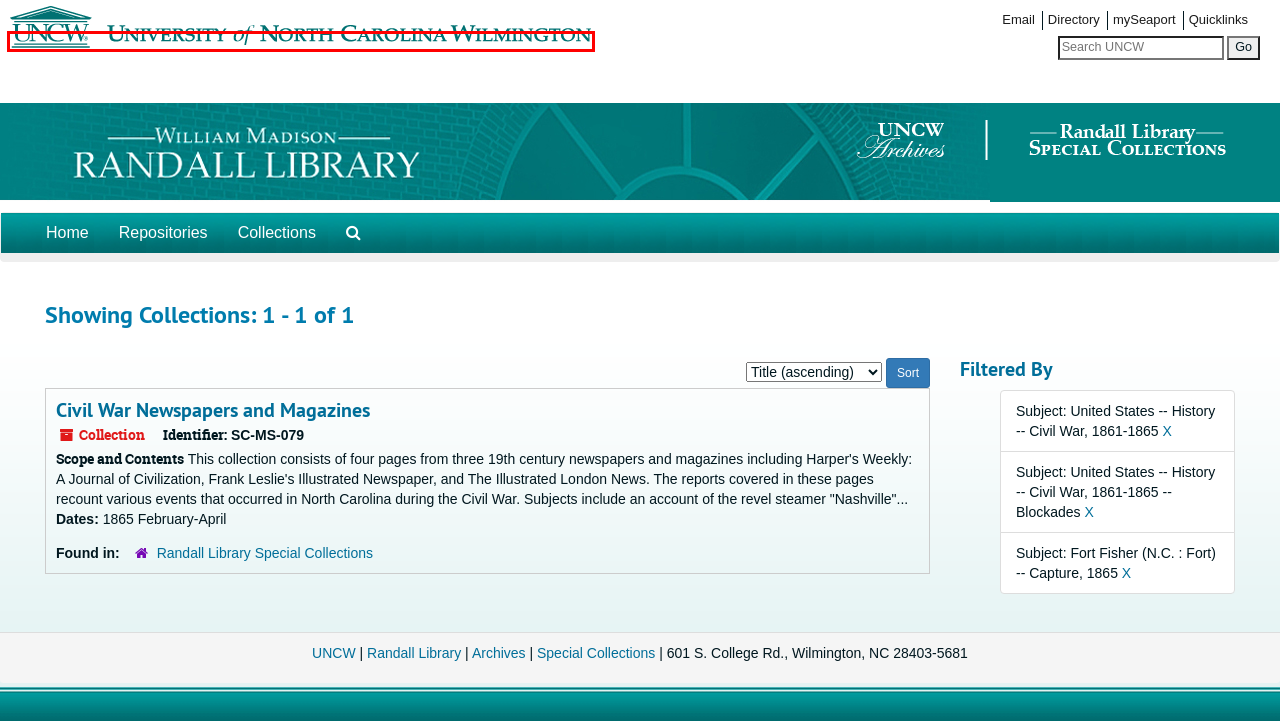You are provided with a screenshot of a webpage highlighting a UI element with a red bounding box. Choose the most suitable webpage description that matches the new page after clicking the element in the bounding box. Here are the candidates:
A. Financial Aid | UNCW
B. 404: Page Not Found | UNCW
C. University of North Carolina Wilmington | UNCW
D. Information Technology Services | UNCW
E. Directory:  UNCW
F. On-Campus Housing | UNCW
G. Redirecting
H. Student Health Center | UNCW

C